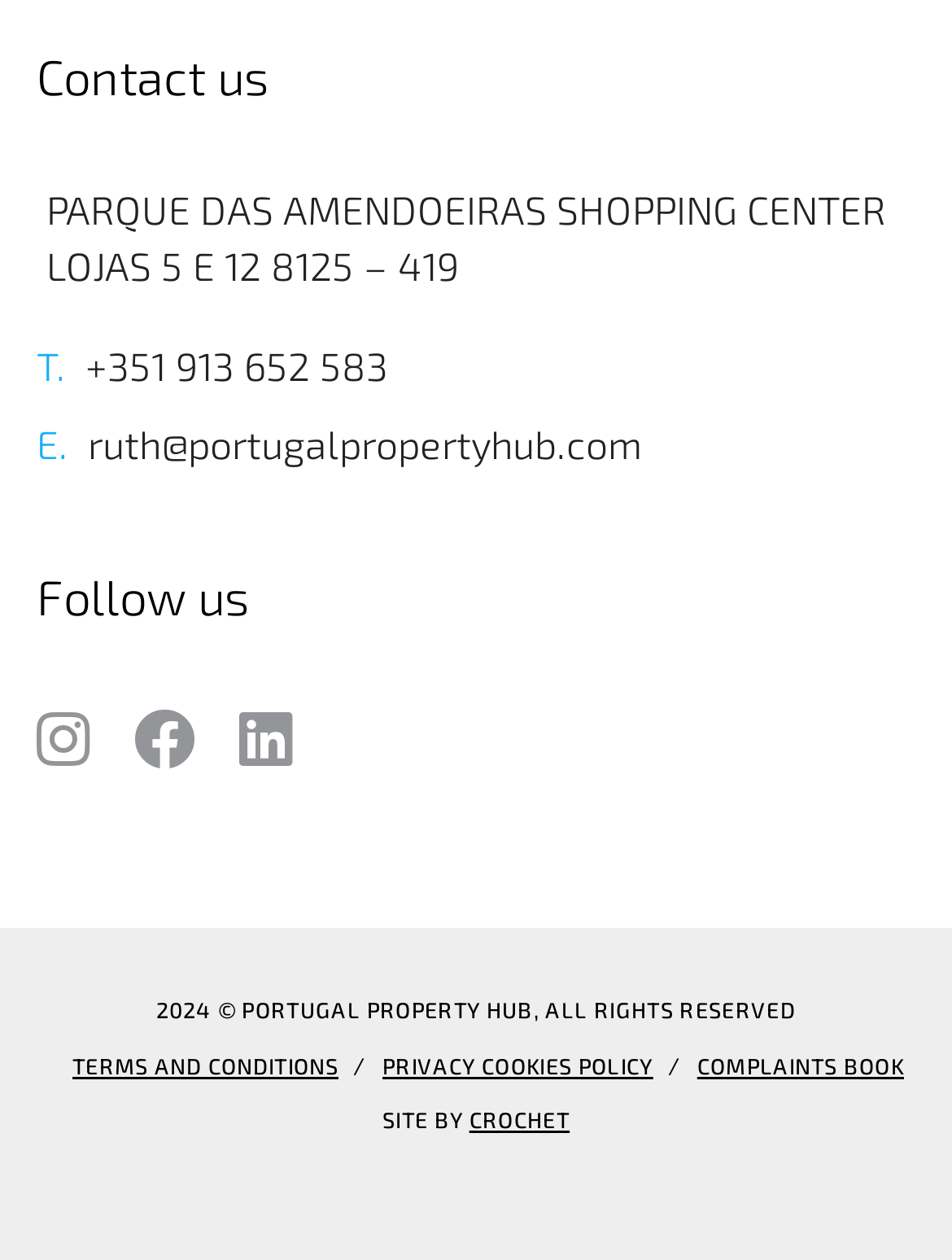Determine the coordinates of the bounding box for the clickable area needed to execute this instruction: "Follow us on instagram".

[0.038, 0.56, 0.095, 0.616]